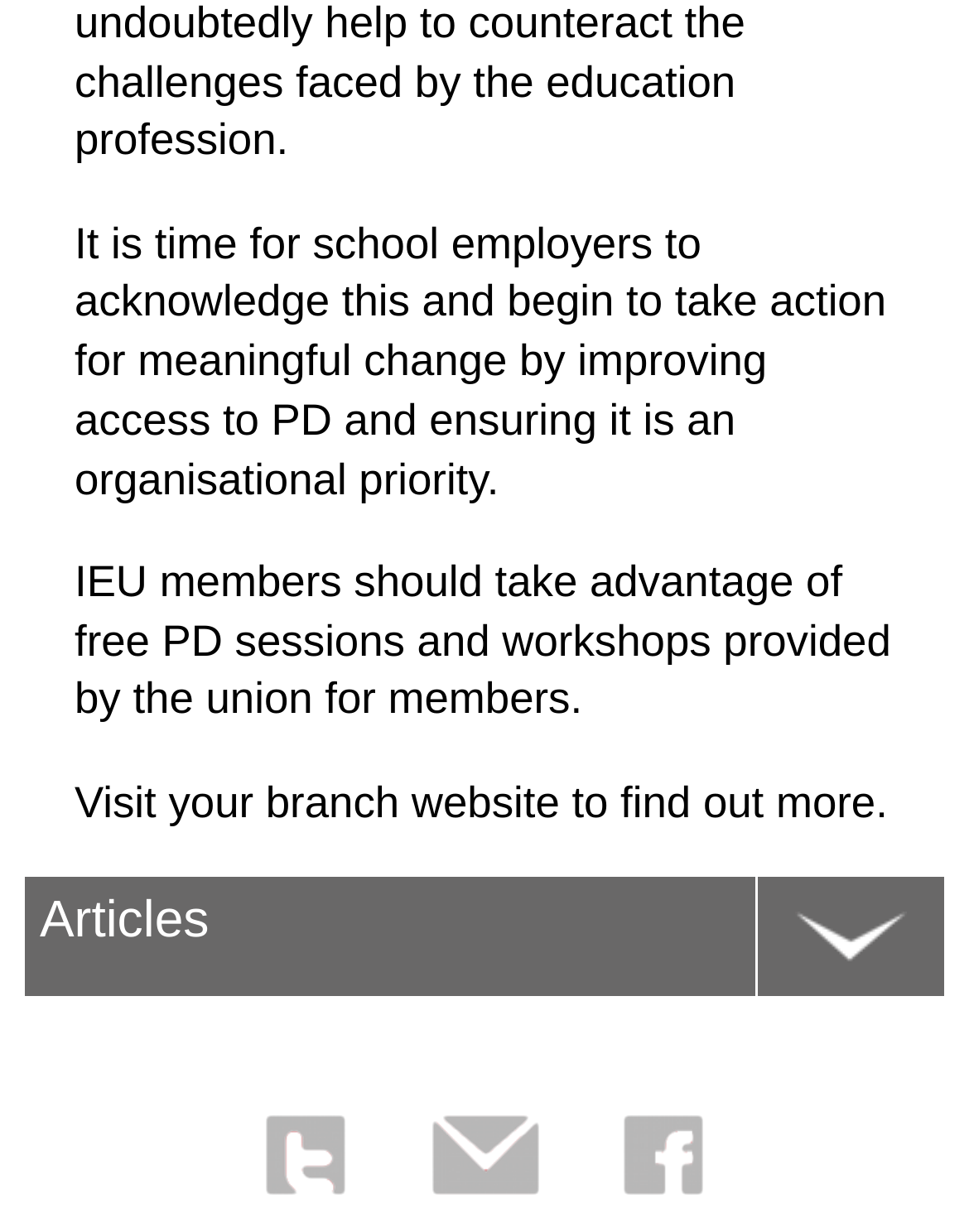Refer to the image and offer a detailed explanation in response to the question: What is the purpose of the images at the bottom?

The images at the bottom of the webpage, labeled as 'Share To Twitter', 'Share By Email', and 'Share To Facebook', suggest that their purpose is to allow users to share the article on various social media platforms.